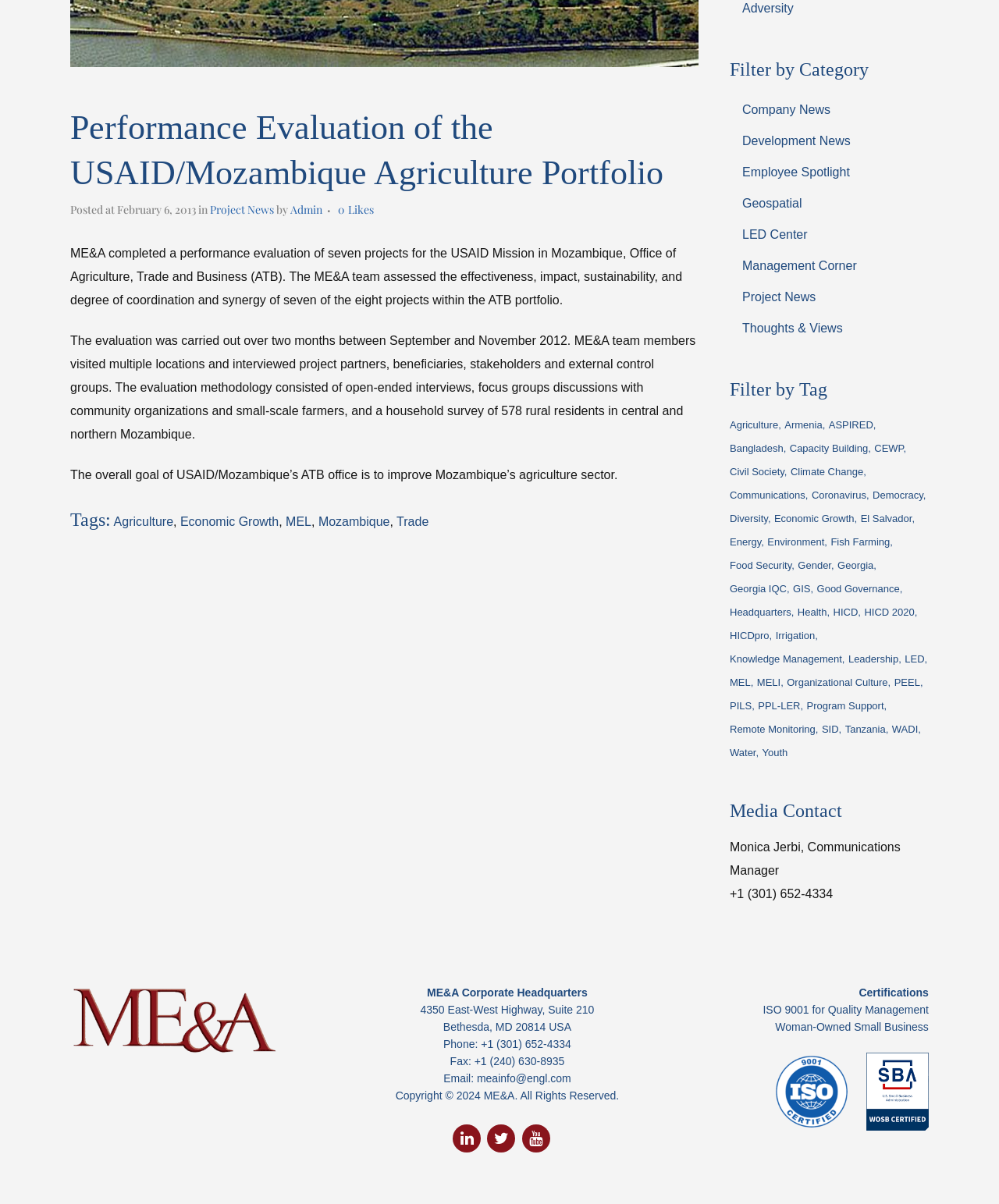Using the given element description, provide the bounding box coordinates (top-left x, top-left y, bottom-right x, bottom-right y) for the corresponding UI element in the screenshot: ASPIRED

[0.829, 0.345, 0.877, 0.362]